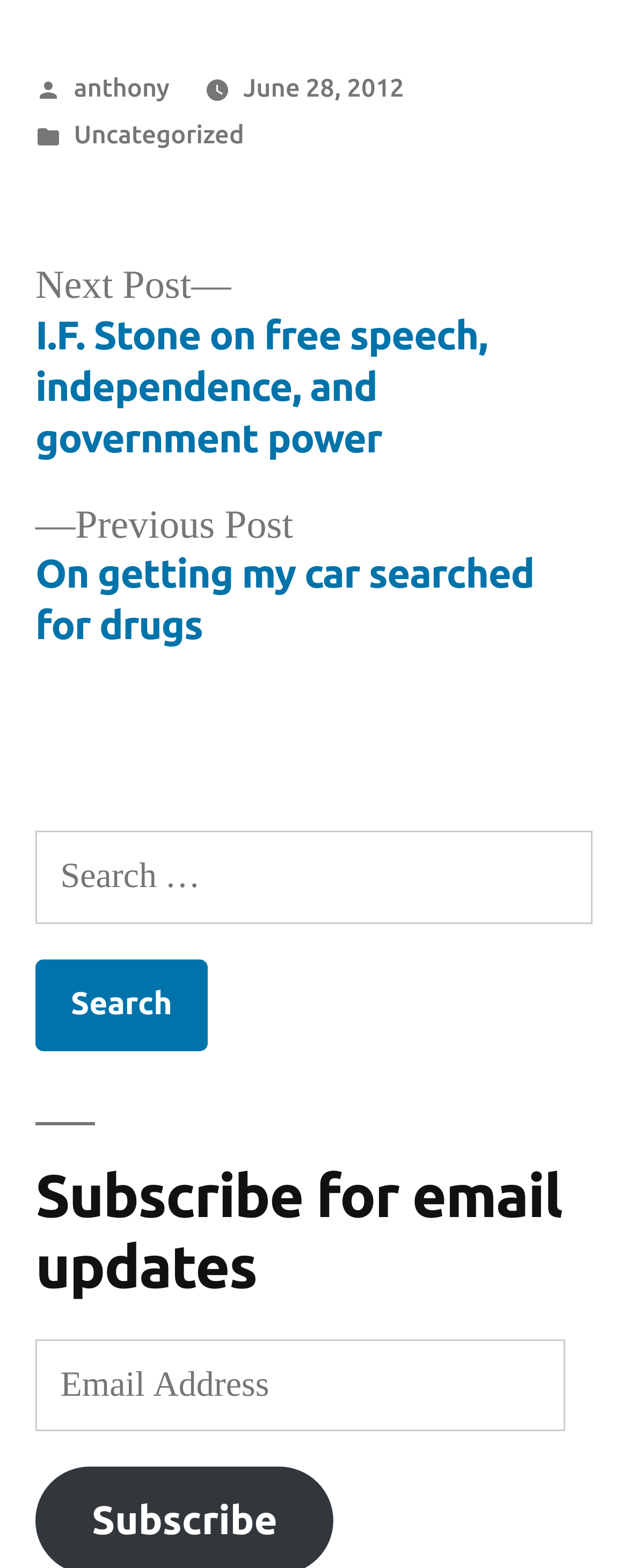What is the purpose of the search box?
Please provide a comprehensive answer based on the visual information in the image.

The search box is located in the navigation section of the webpage, and it is accompanied by a label that says 'Search for:', indicating that it is meant to search for posts on the website.